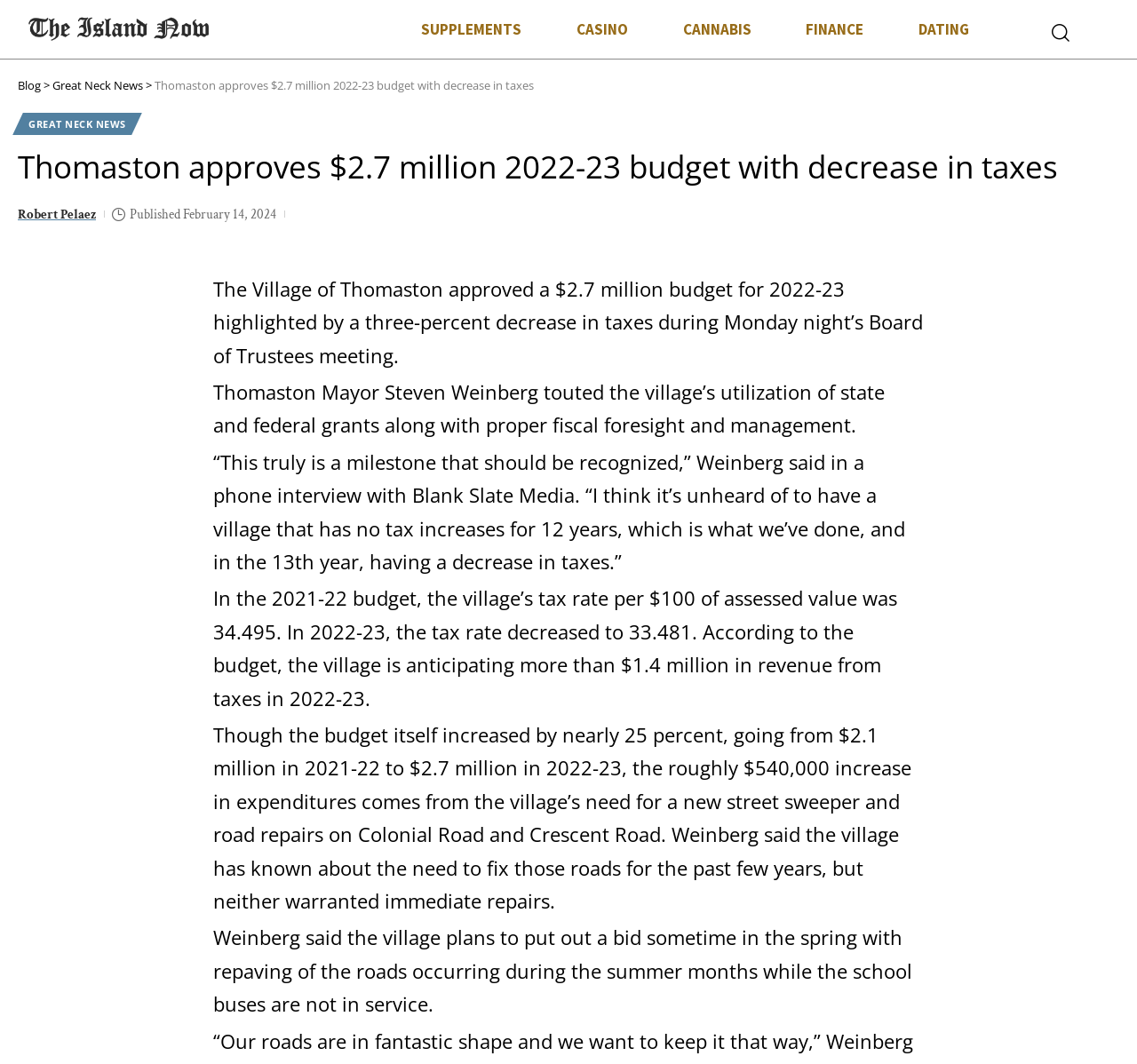Determine the bounding box coordinates of the clickable element necessary to fulfill the instruction: "Click on the 'Blog' link". Provide the coordinates as four float numbers within the 0 to 1 range, i.e., [left, top, right, bottom].

[0.016, 0.073, 0.036, 0.088]